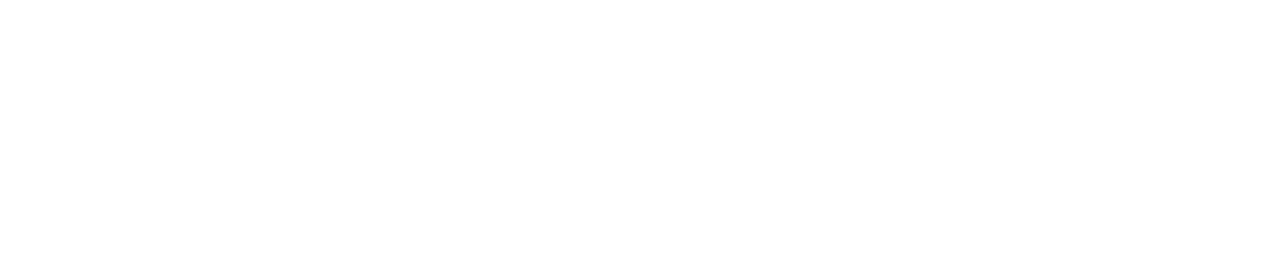Give a thorough explanation of the image.

The image showcases a sleek and modern logo for Primetals Technologies, a company specializing in the steel and metallurgical industries. This logo symbolizes innovation and excellence in manufacturing processes, reflecting the company's commitment to sustainable and efficient production. Surrounding the logo, the design elements convey a sense of cutting-edge technology and industrial strength, aligning with the brand's mission to redefine metallurgy through advanced solutions. The logo is likely positioned strategically on a corporate webpage, emphasizing the company's prominent role in engineering and technology within the global market.